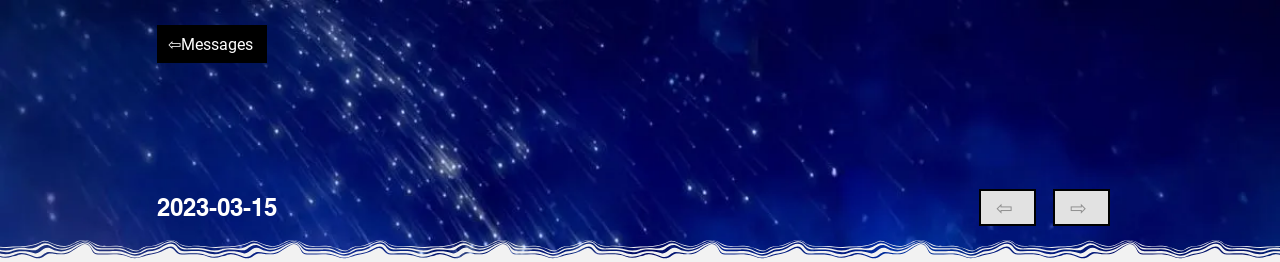Craft a thorough explanation of what is depicted in the image.

The image features a captivating cosmic scene dominated by a deep blue background adorned with sparkling stars that appear to be cascading downwards, evoking a sense of serenity and wonder. At the top left corner, a navigation link labelled "←Messages" invites users to return to previous messages, suggesting a thematic continuity. Centered below, the date "2023-03-15" provides a reference point, giving context to the content associated with this visual. At the bottom right, two navigation arrows are displayed, enabling users to move through additional content seamlessly. This design creates an immersive backdrop, enhancing the user experience while connecting viewers to the spiritual insights shared by the Brahma Kumaris.